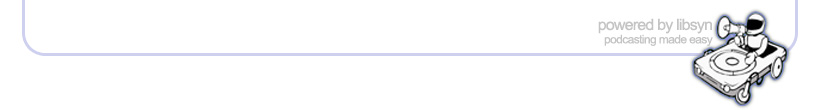What is the overall aesthetic of the design element?
Answer with a single word or phrase by referring to the visual content.

Professional and simple